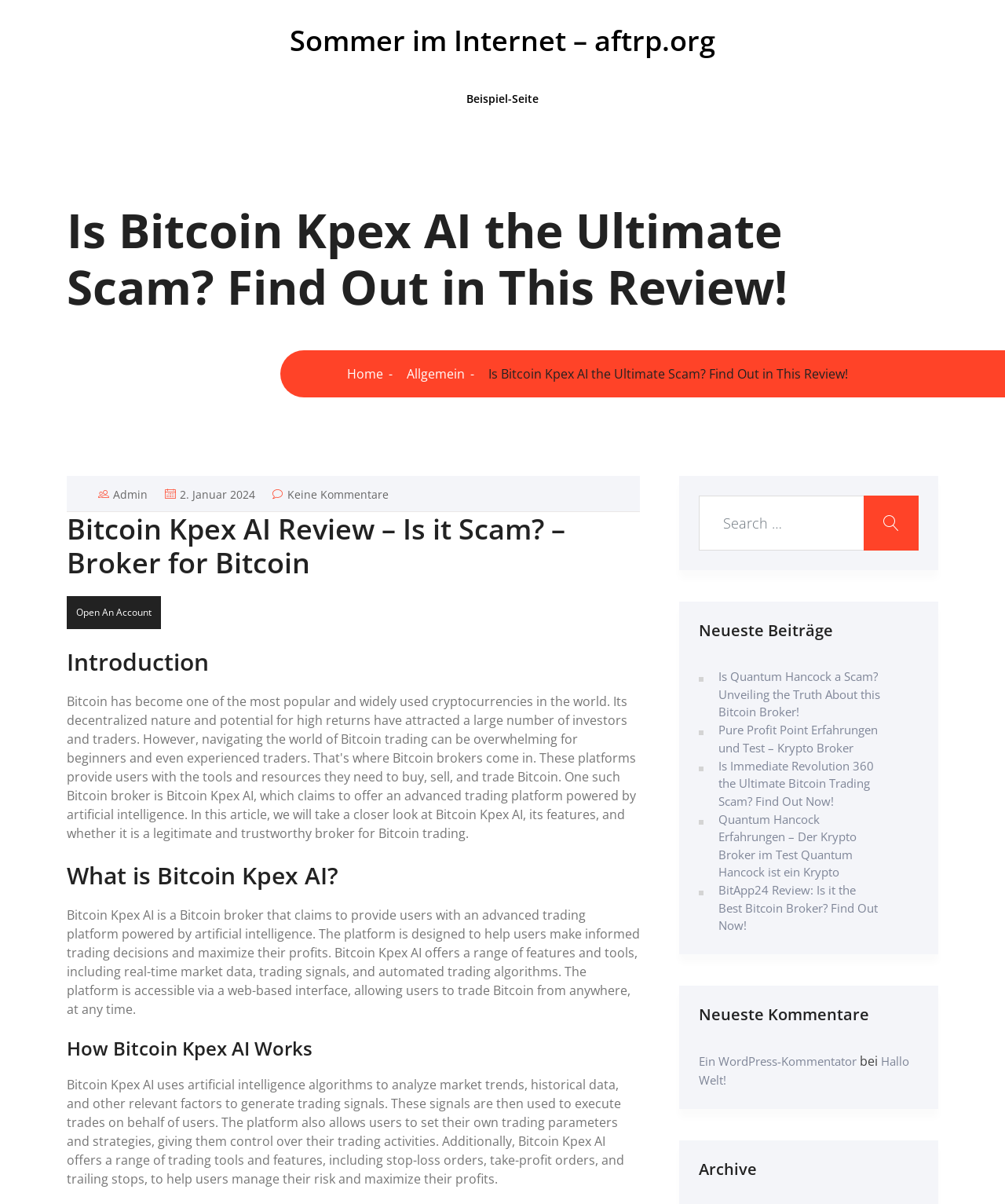What is the headline of the webpage?

Sommer im Internet – aftrp.org